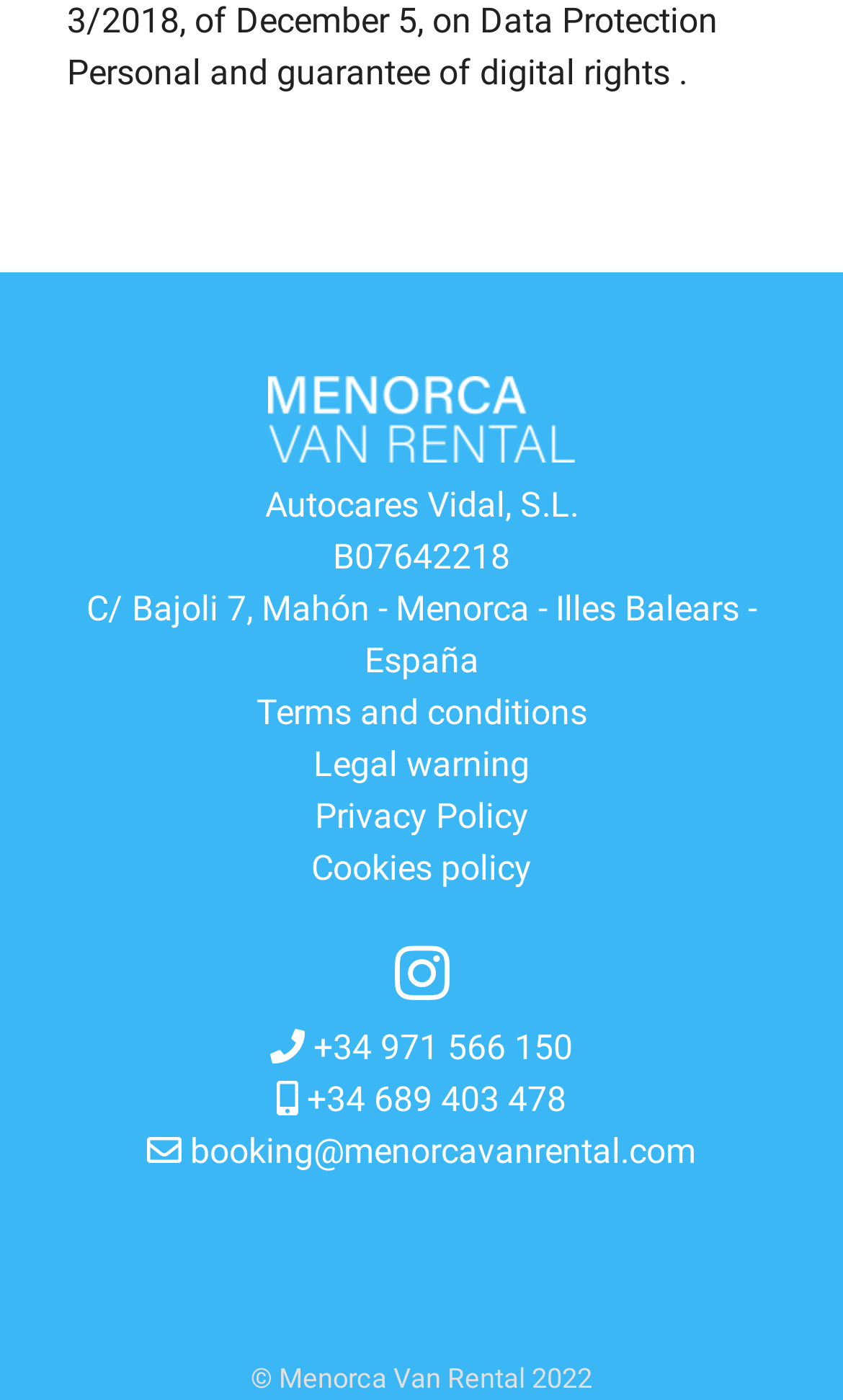Locate the bounding box coordinates of the element that should be clicked to fulfill the instruction: "Follow Menorca Van Rental on Instagram".

[0.468, 0.671, 0.532, 0.723]